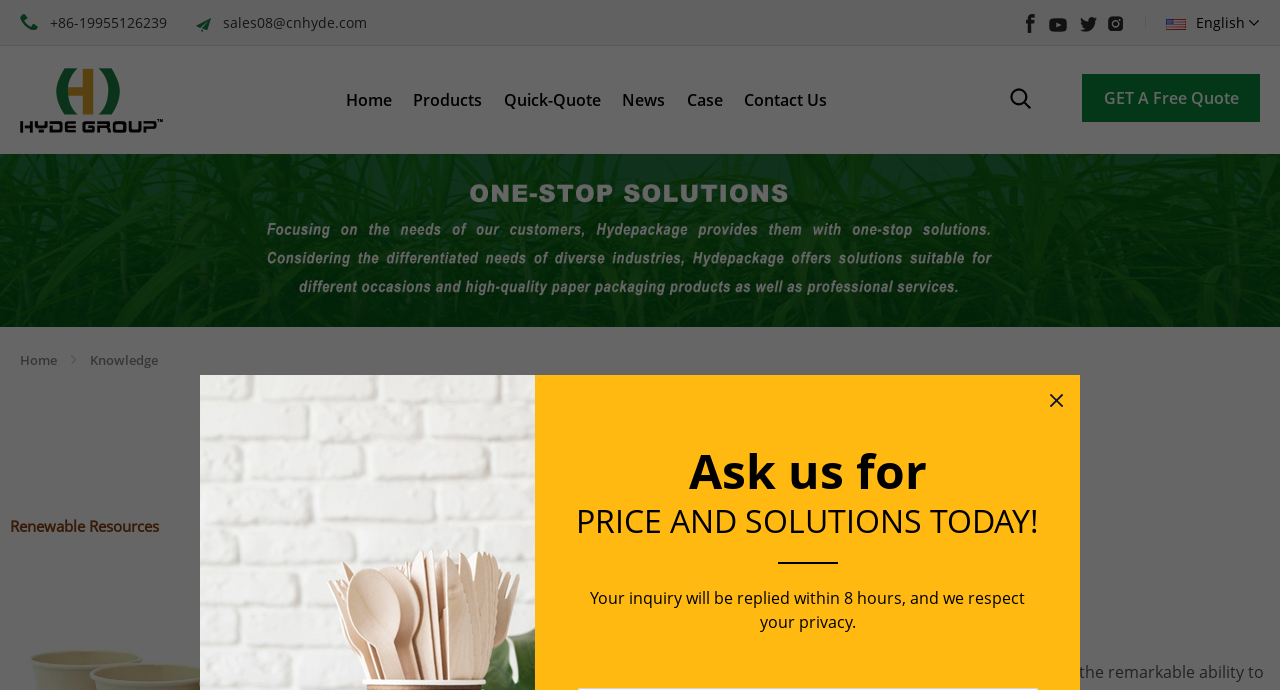Please give a succinct answer using a single word or phrase:
What is the company's phone number?

+86-19955126239